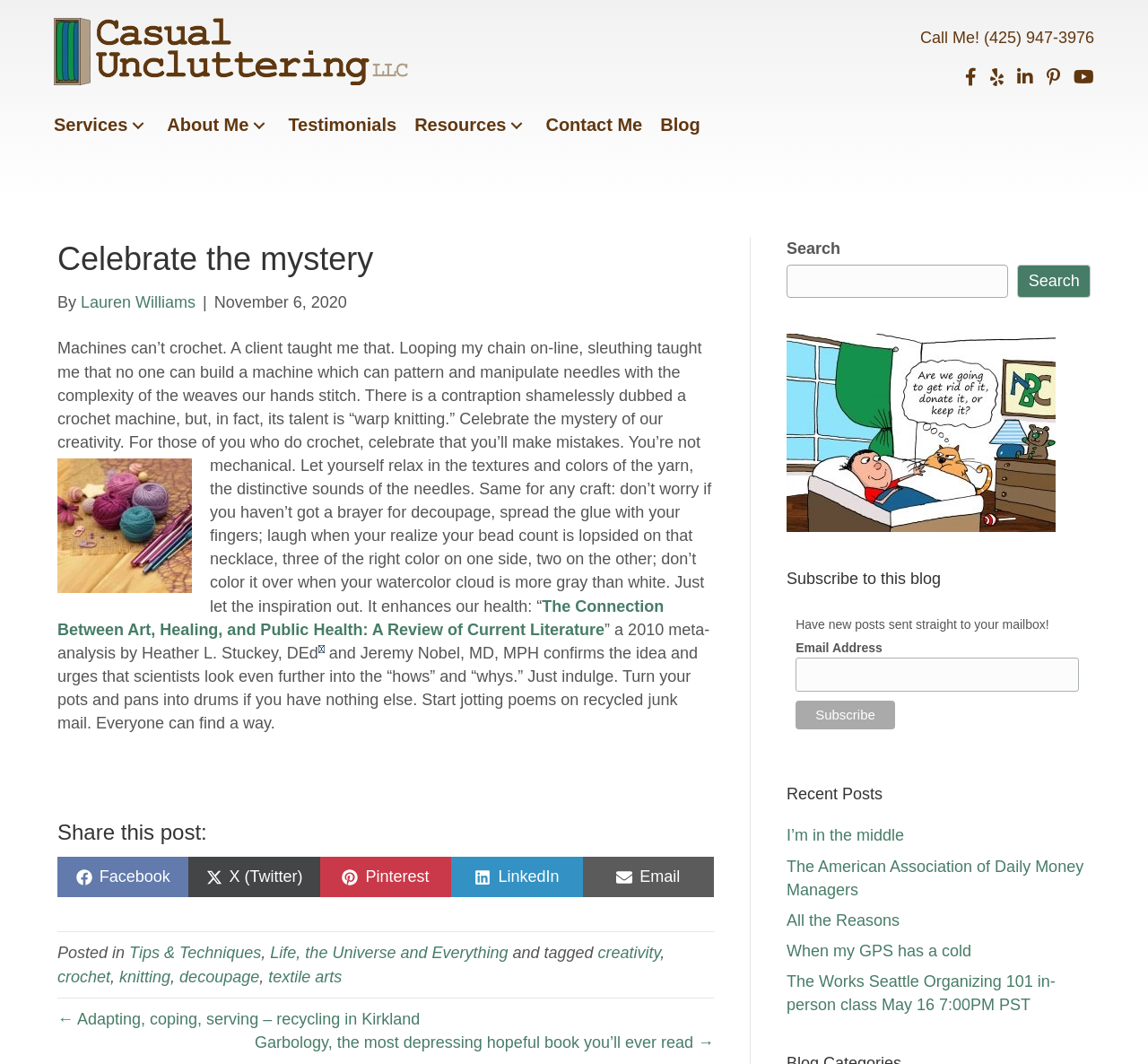Please identify the primary heading on the webpage and return its text.

Celebrate the mystery